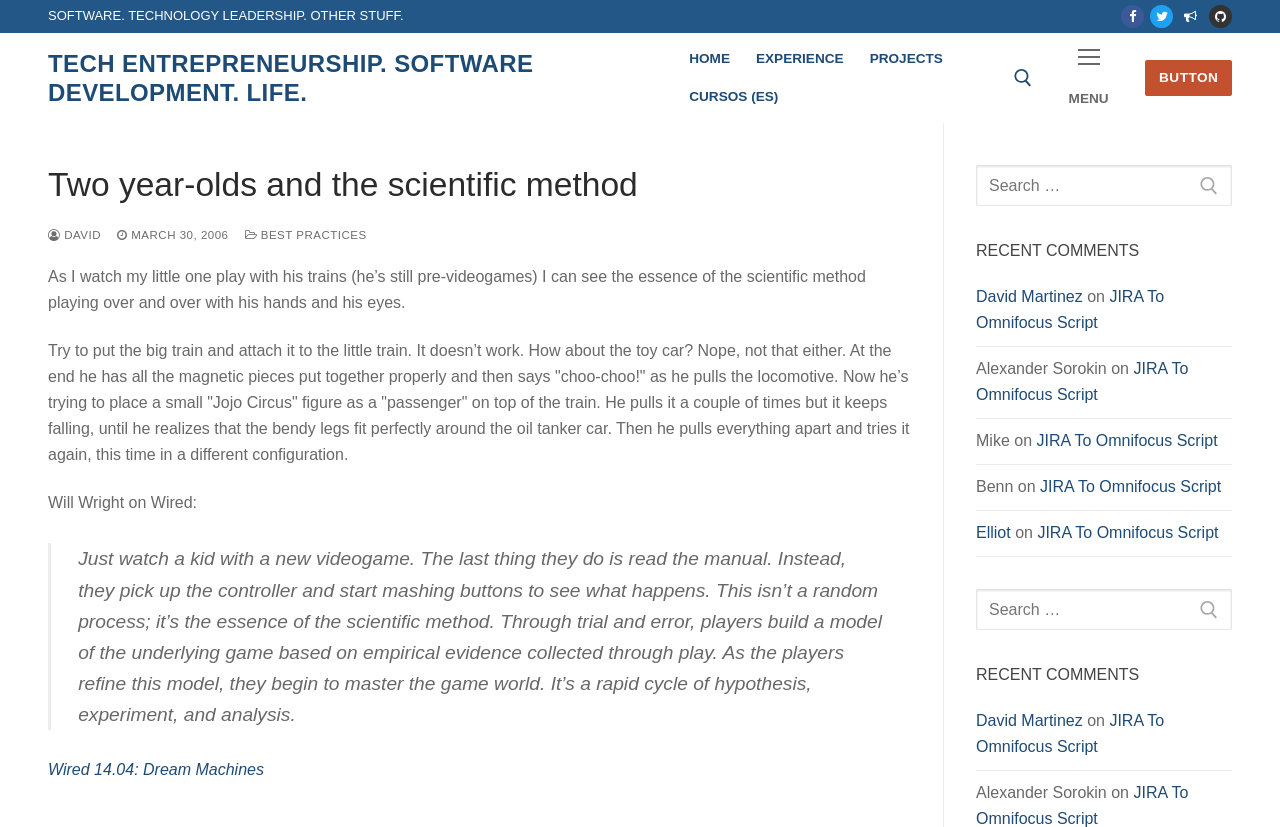Determine the bounding box coordinates of the clickable region to follow the instruction: "View the recent comments".

[0.762, 0.288, 0.962, 0.32]